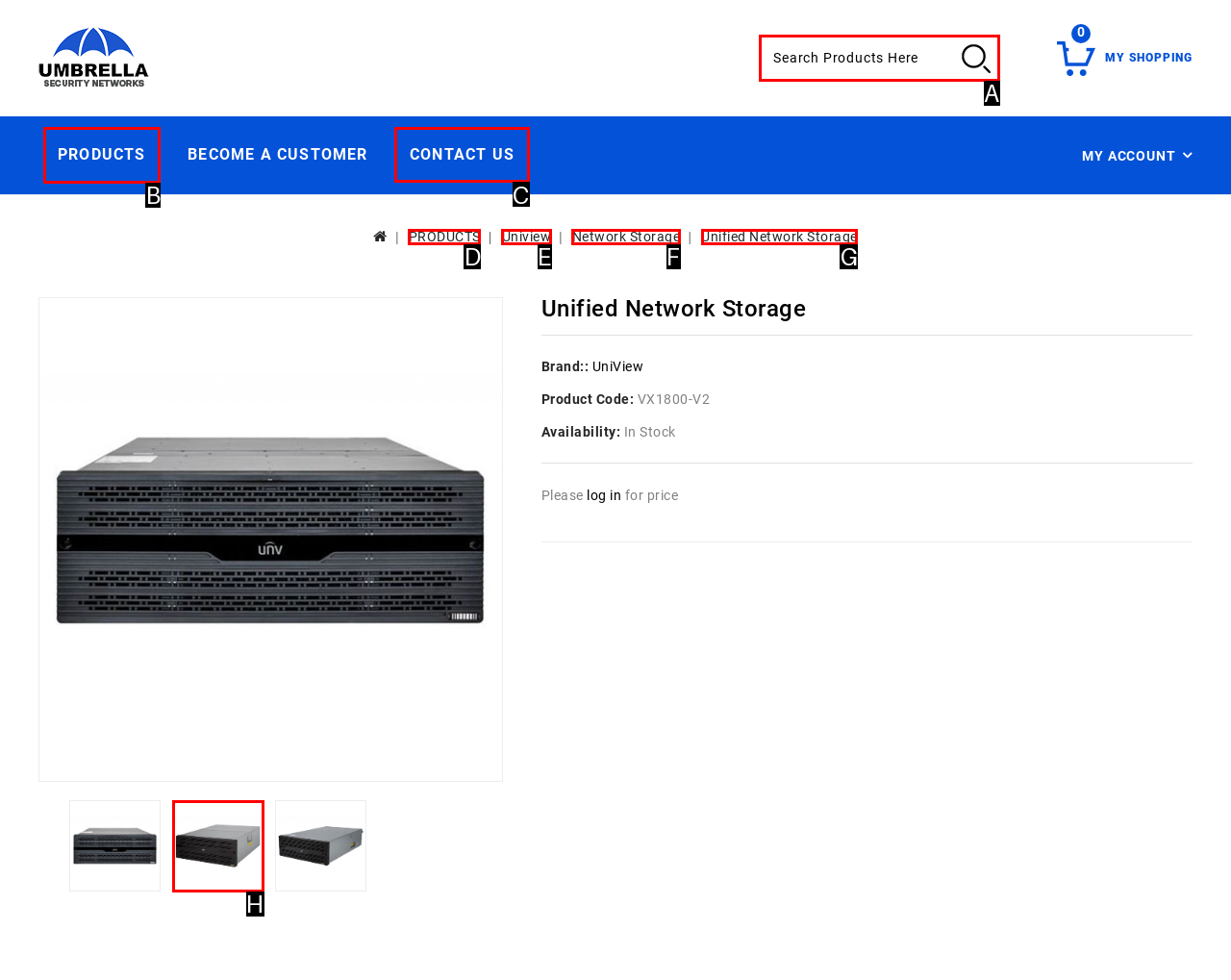Tell me which option I should click to complete the following task: Contact US
Answer with the option's letter from the given choices directly.

C